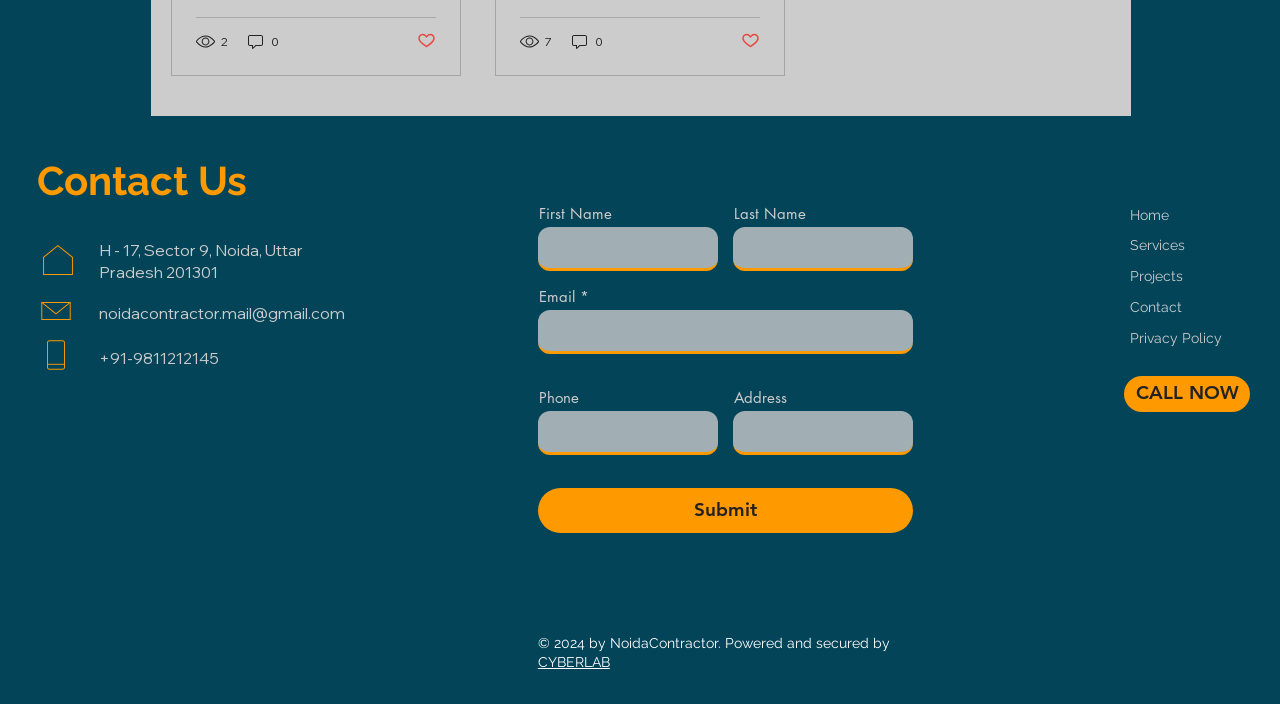Could you find the bounding box coordinates of the clickable area to complete this instruction: "View the 'Google Maps'"?

[0.088, 0.546, 0.399, 0.944]